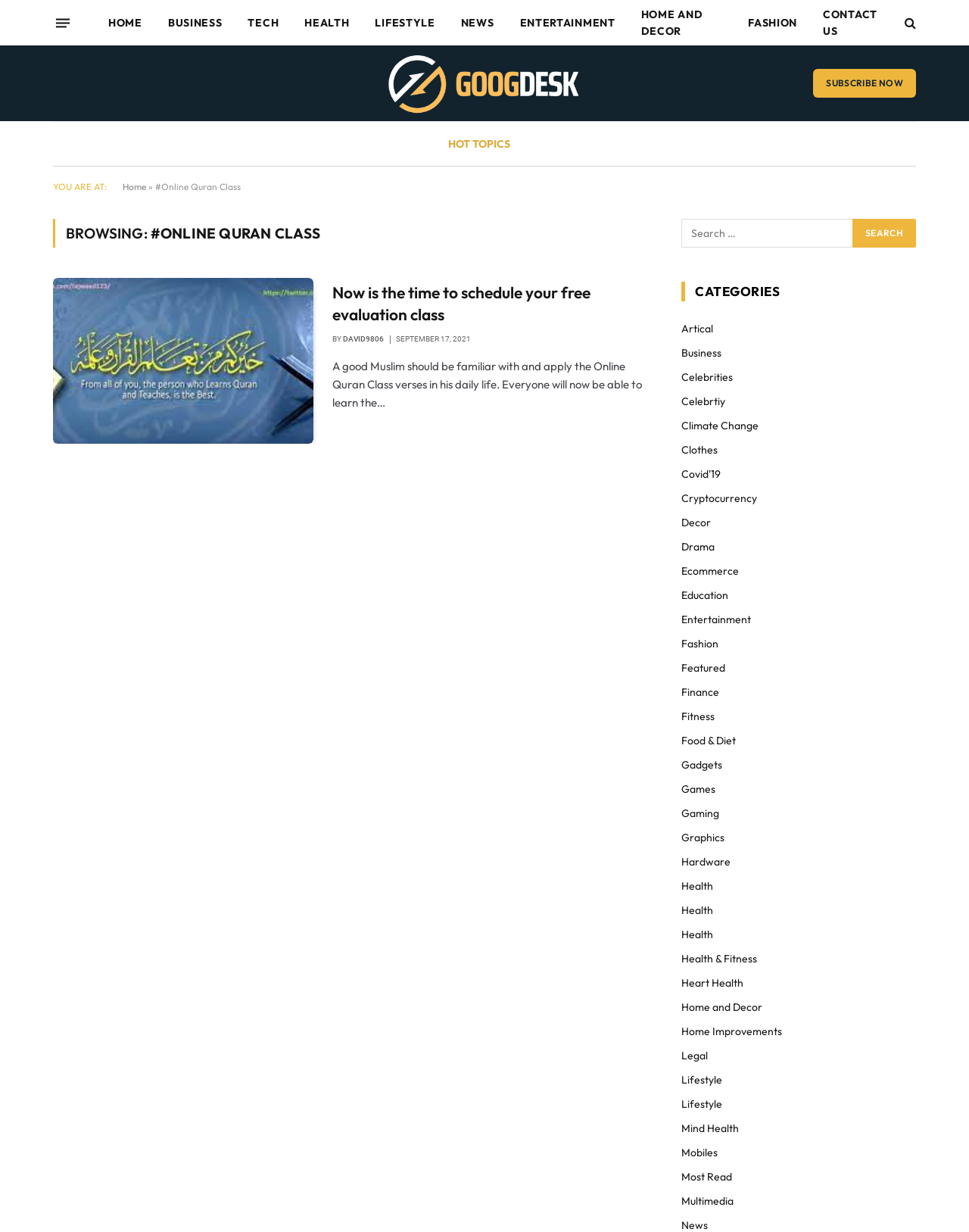What is the main topic of this webpage?
Kindly offer a detailed explanation using the data available in the image.

Based on the webpage content, especially the heading 'BROWSING: #ONLINE QURAN CLASS' and the article title 'Online Quran Class', it is clear that the main topic of this webpage is related to online Quran classes.